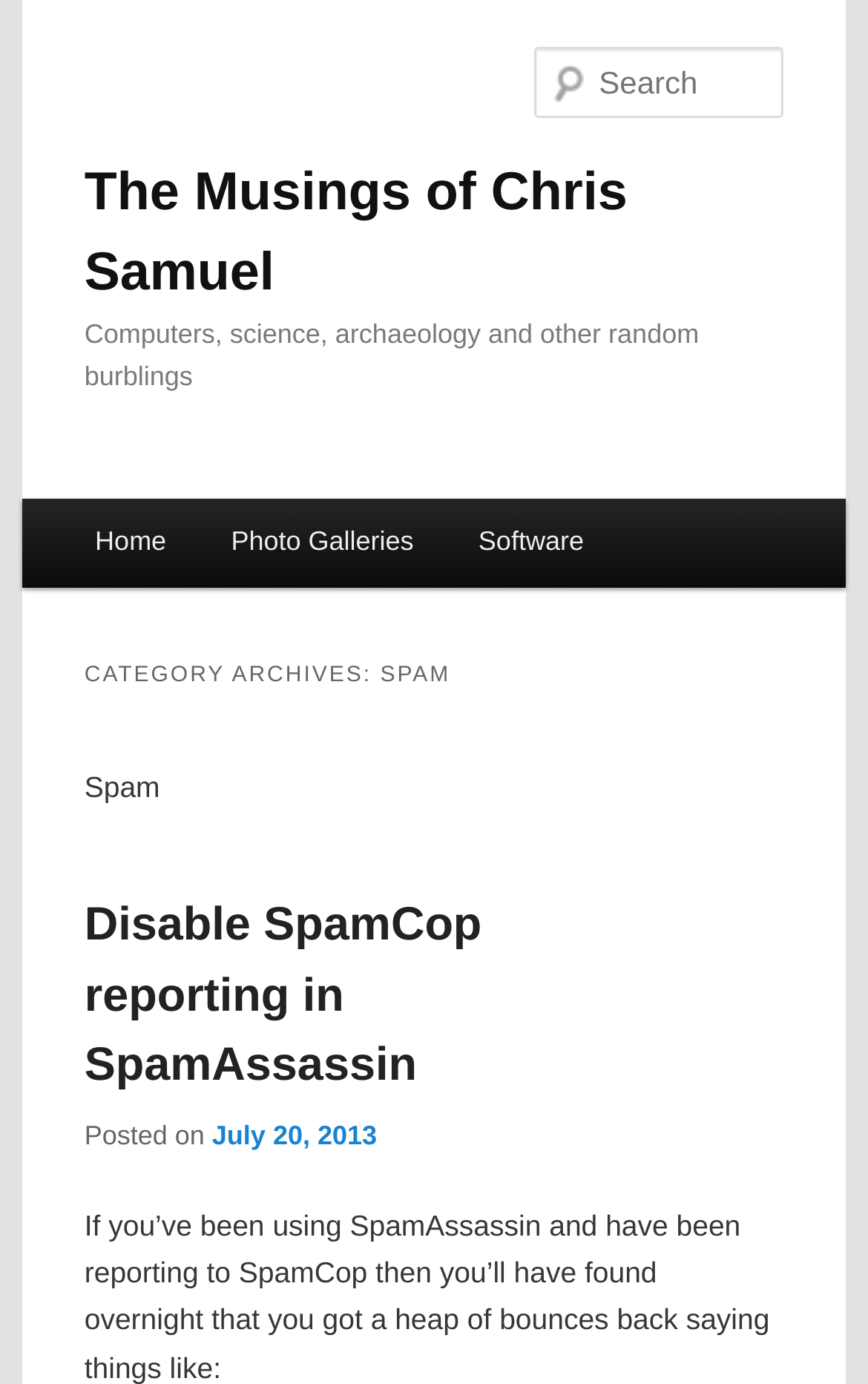What is the title of the current post?
Refer to the image and answer the question using a single word or phrase.

Disable SpamCop reporting in SpamAssassin